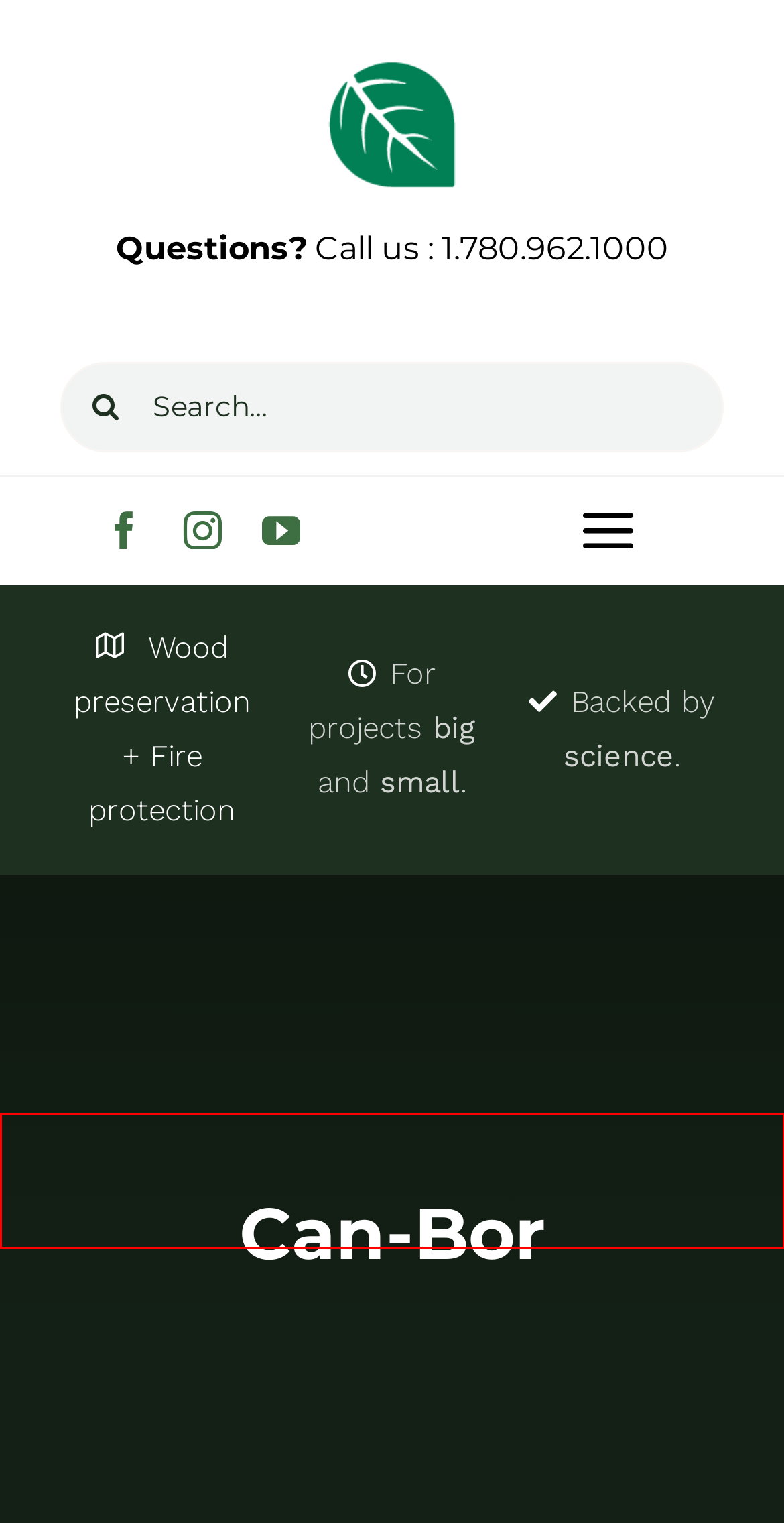You have received a screenshot of a webpage with a red bounding box indicating a UI element. Please determine the most fitting webpage description that matches the new webpage after clicking on the indicated element. The choices are:
A. Genics Inc – Wood Preservation + Fire Protection
B. FAQ – Genics Inc
C. Utility – Genics Inc
D. The Science of Genics – Genics Inc
E. Blog – Genics Inc
F. Contact – Genics Inc
G. Products – Genics Inc
H. About – Genics Inc

E